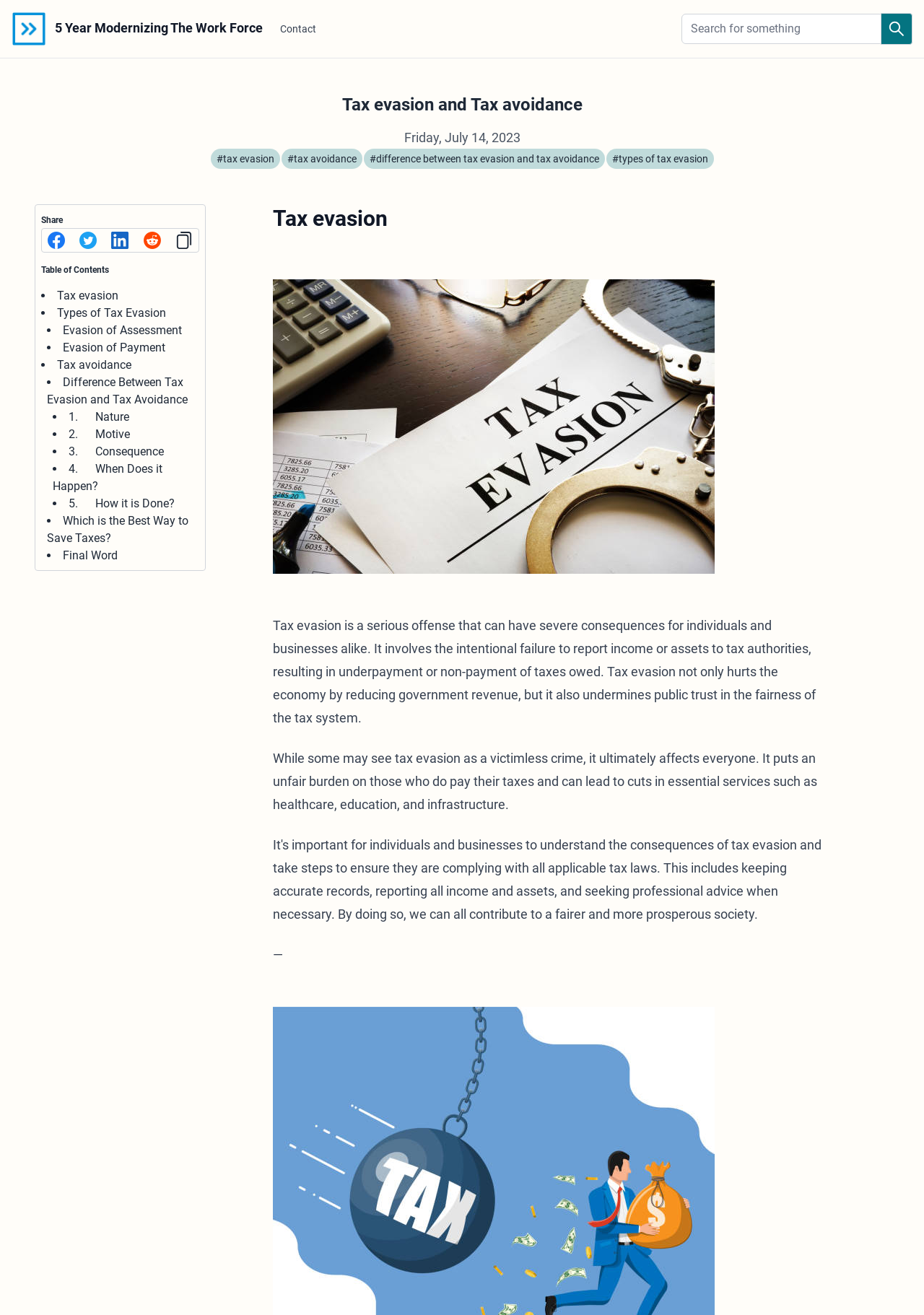Bounding box coordinates should be provided in the format (top-left x, top-left y, bottom-right x, bottom-right y) with all values between 0 and 1. Identify the bounding box for this UI element: Tax evasion

[0.062, 0.22, 0.128, 0.23]